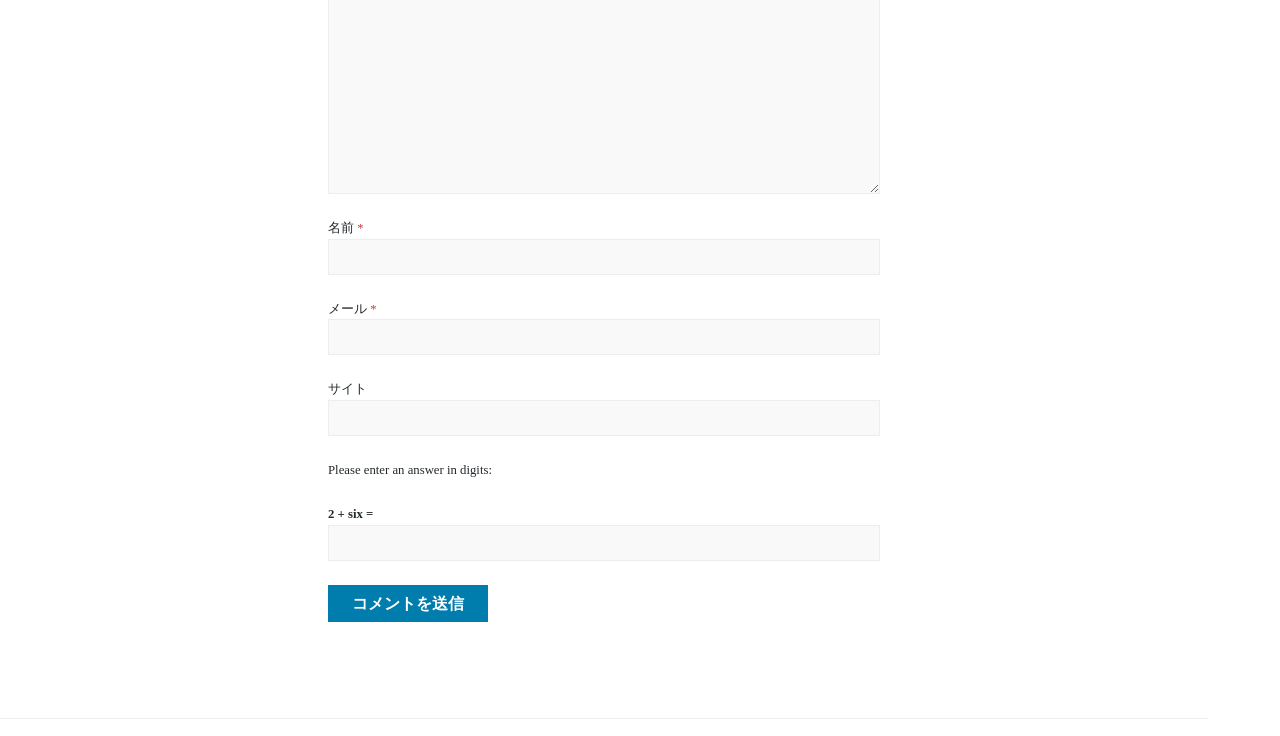What is the third field for?
Refer to the image and give a detailed answer to the question.

The third field is for entering a site because the StaticText element with ID 222 has the OCR text 'サイト' which means 'site'.